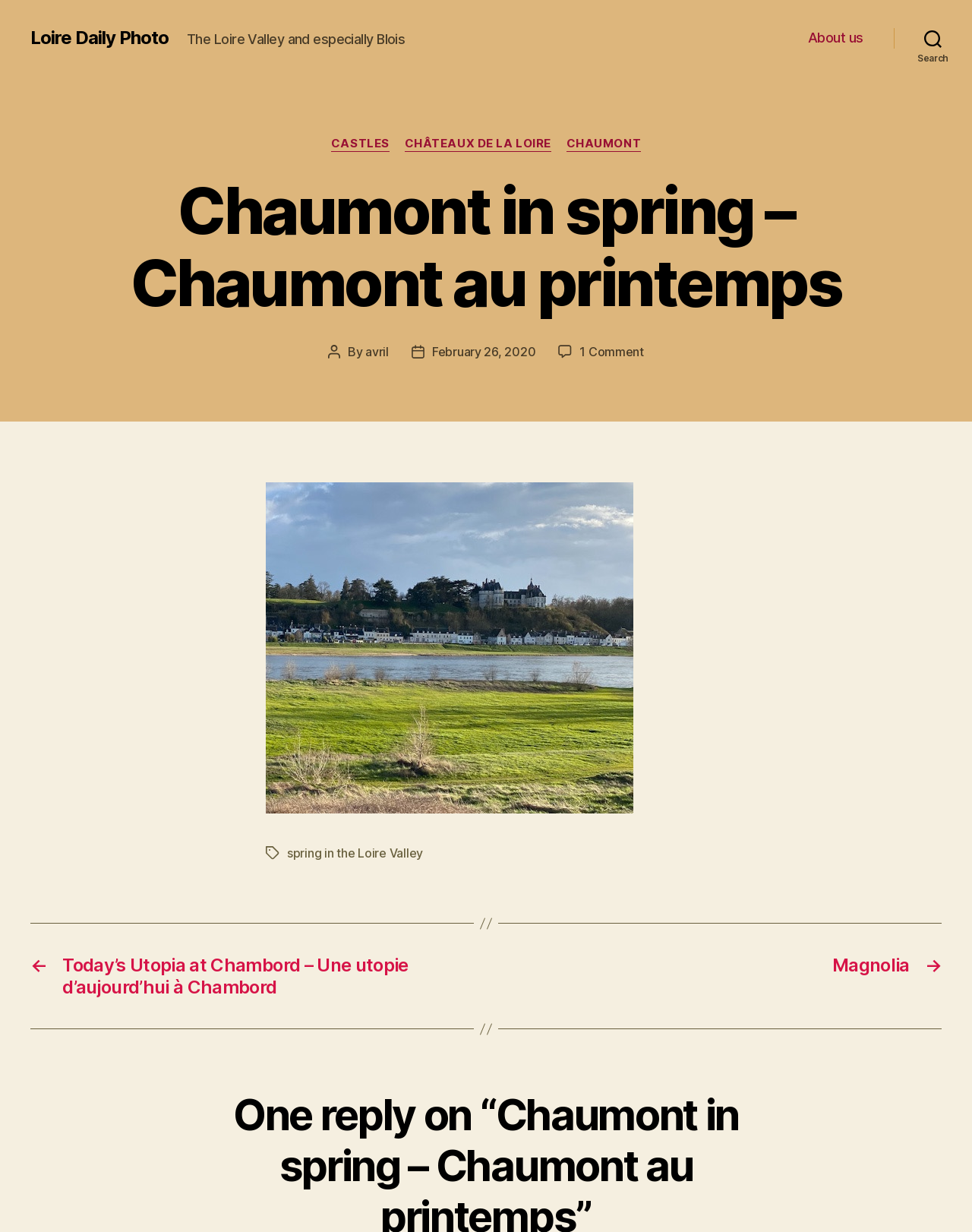Articulate a detailed summary of the webpage's content and design.

The webpage is about Chaumont in spring, with a focus on the Loire Valley. At the top left, there is a link to "Loire Daily Photo". Next to it, there is a static text describing the Loire Valley and especially Blois. On the top right, there is a horizontal navigation menu with a link to "About us". 

A search button is located at the top right corner, which expands to reveal a header with categories including "CASTLES", "CHÂTEAUX DE LA LOIRE", and "CHAUMONT". Below the search button, there is a heading that reads "Chaumont in spring – Chaumont au printemps". 

Under the heading, there is a section with information about the post, including the author, date, and number of comments. Below this section, there is a large image taking up most of the width of the page. 

To the left of the image, there is a section with tags, including a link to "spring in the Loire Valley". At the bottom of the page, there is a navigation menu with links to other posts, including "Today’s Utopia at Chambord – Une utopie d’aujourd’hui à Chambord" and "Magnolia".